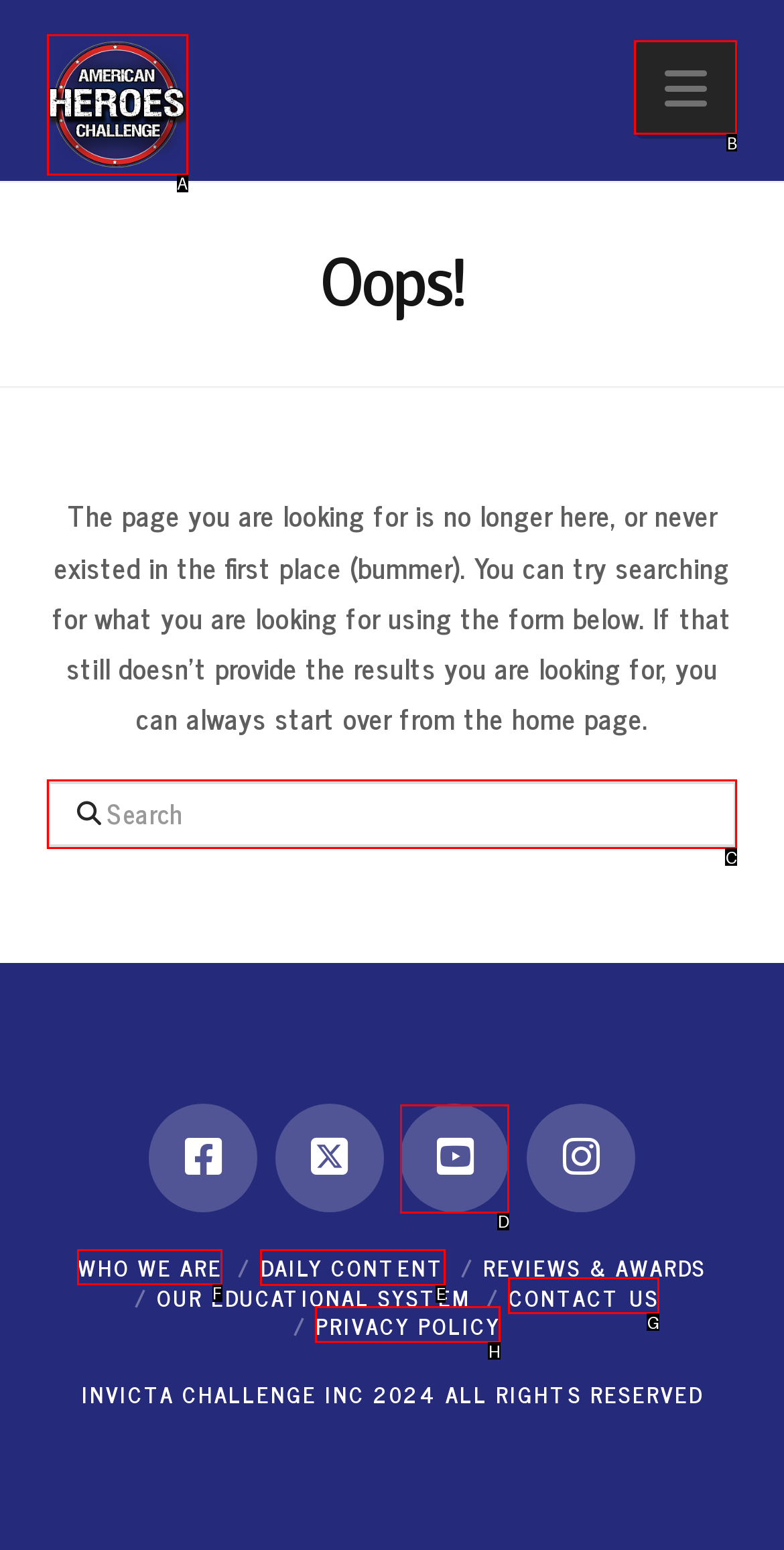Identify the correct HTML element to click to accomplish this task: go to WHO WE ARE page
Respond with the letter corresponding to the correct choice.

F